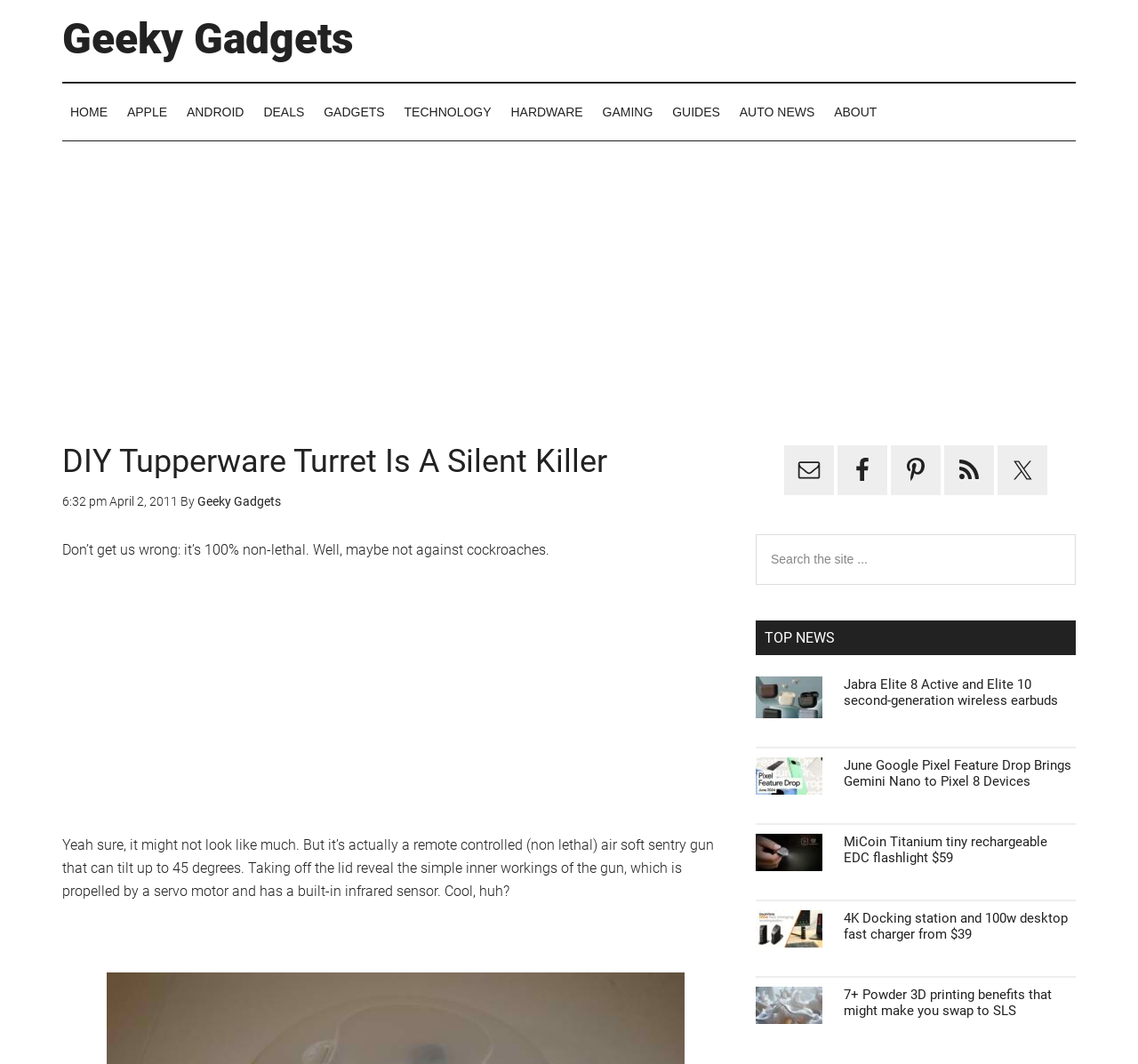What is the purpose of the search box?
Using the information presented in the image, please offer a detailed response to the question.

I inferred the purpose of the search box by reading the text 'Search the site...' next to the search box, which suggests that it is used to search for content within the website.